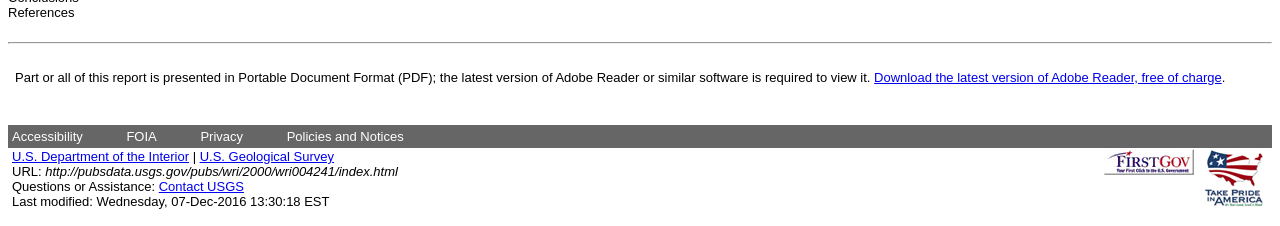What organization is the webpage affiliated with?
From the details in the image, provide a complete and detailed answer to the question.

The webpage is affiliated with the U.S. Geological Survey as mentioned in the link 'U.S. Geological Survey'.